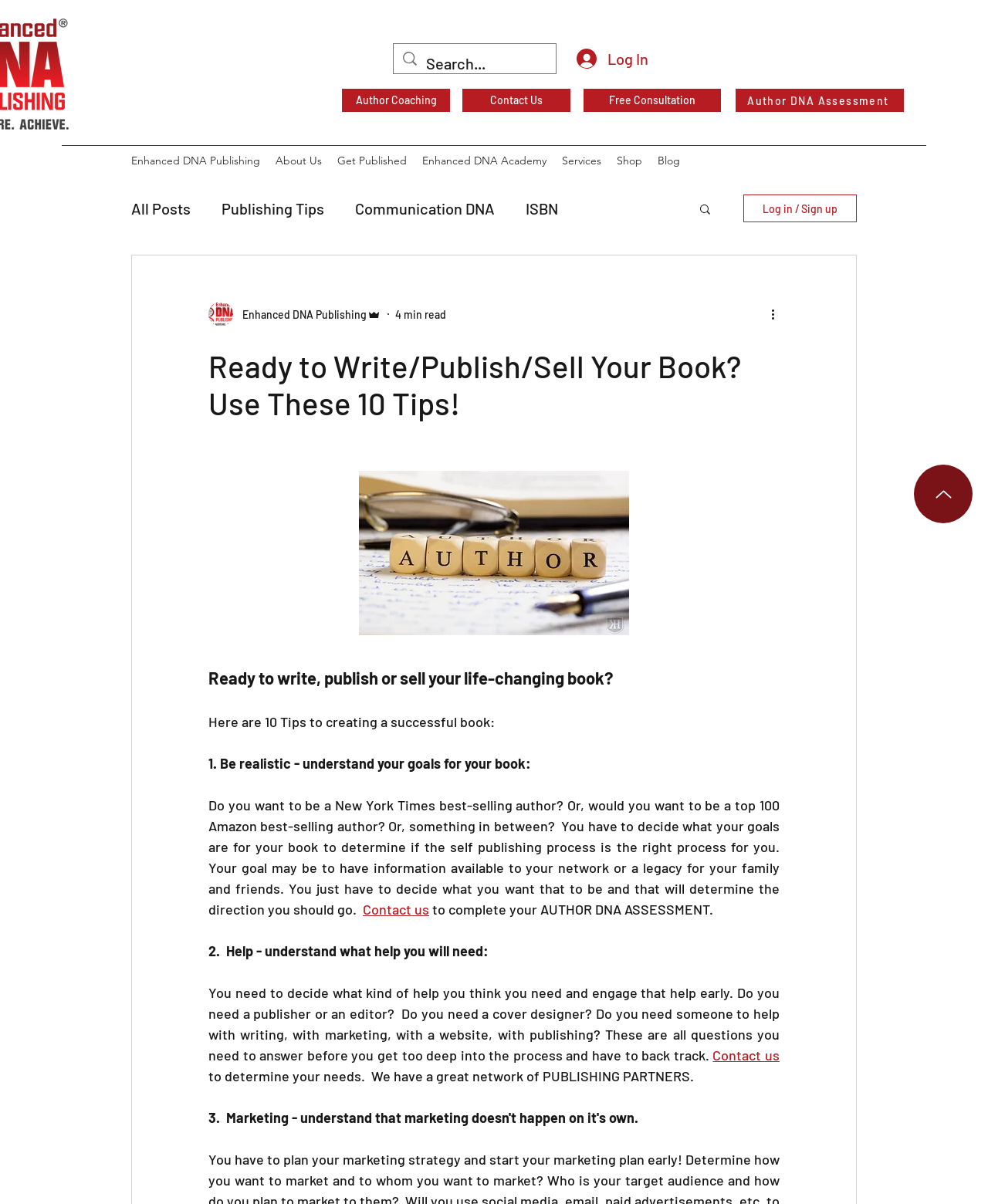How many links are there in the navigation menu?
Look at the image and respond with a one-word or short-phrase answer.

7